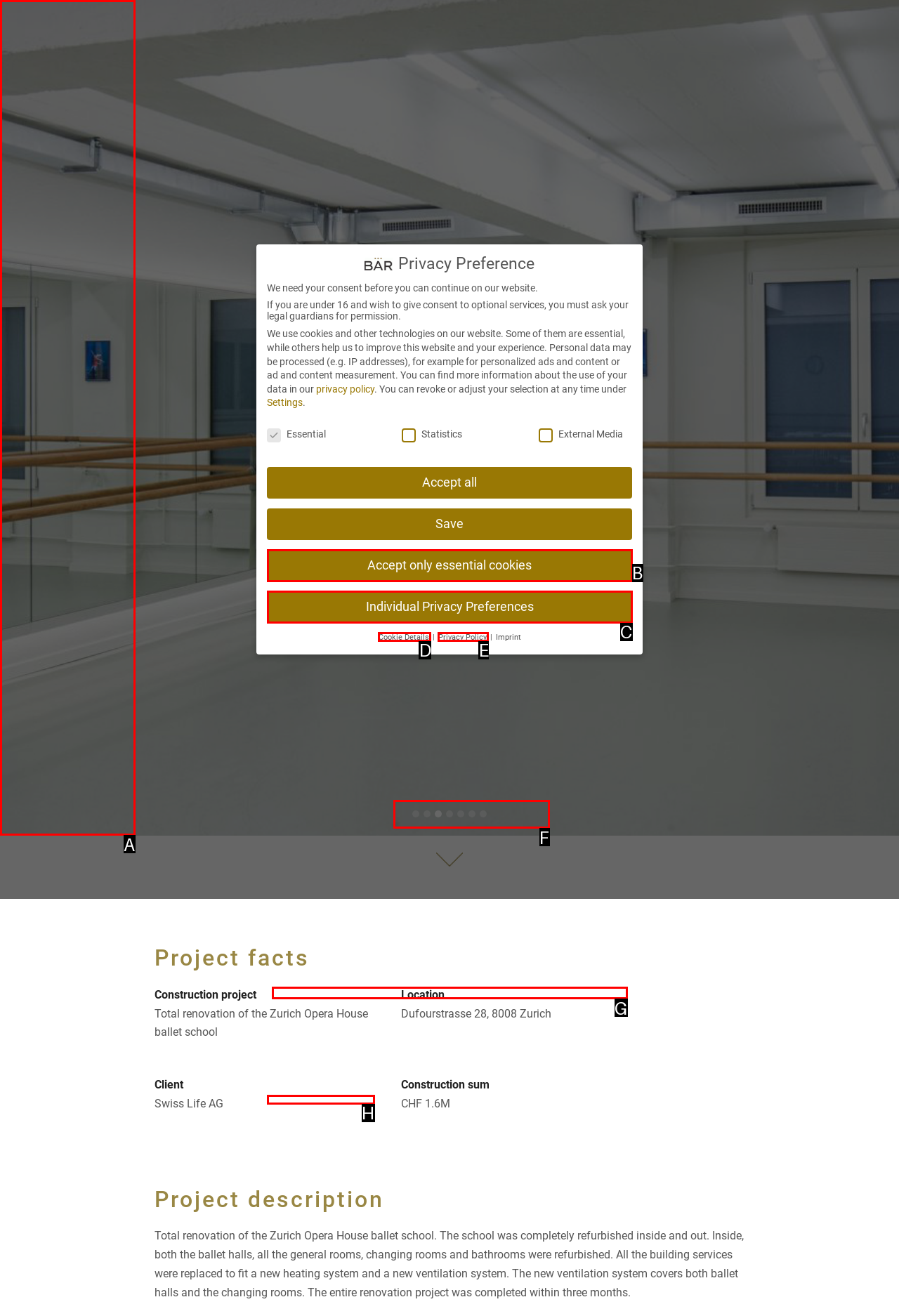Tell me which one HTML element I should click to complete the following instruction: Click the Previous button
Answer with the option's letter from the given choices directly.

A